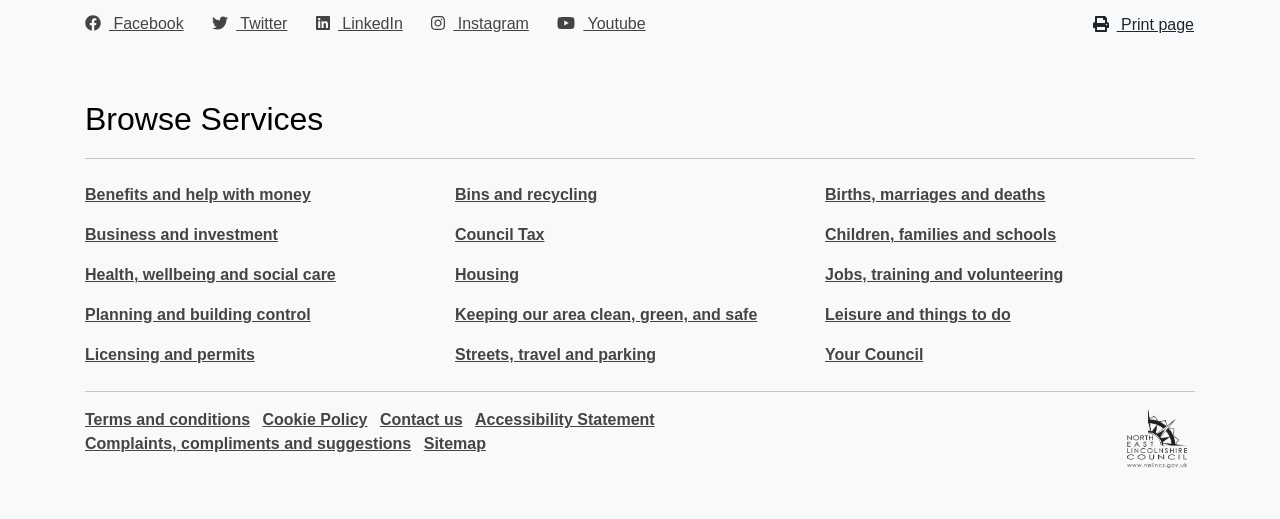Find the bounding box coordinates of the element to click in order to complete the given instruction: "Print the page."

[0.853, 0.023, 0.934, 0.073]